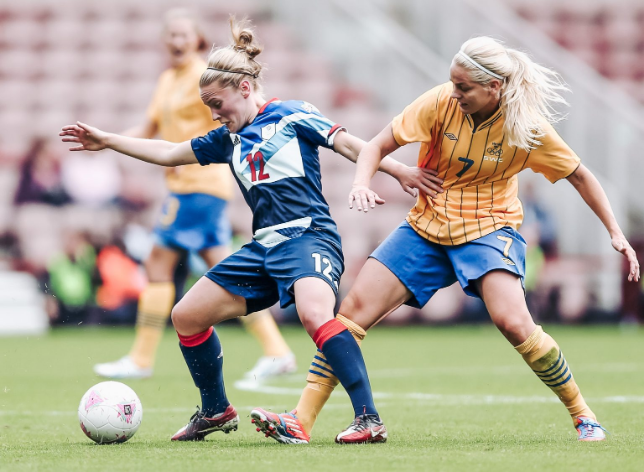Provide a one-word or brief phrase answer to the question:
What is the color of the opponent's jersey?

Yellow